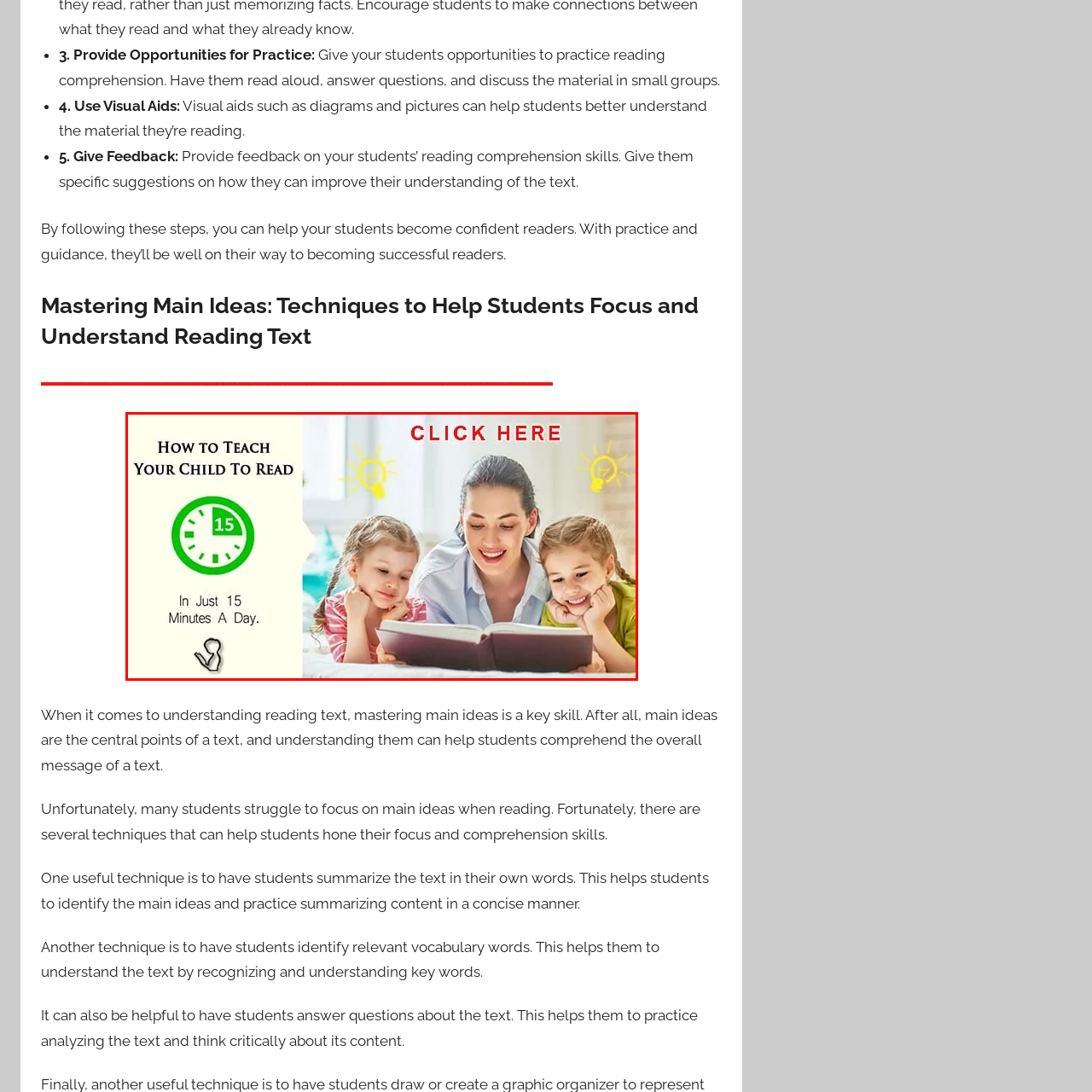Study the image surrounded by the red bounding box and respond as thoroughly as possible to the following question, using the image for reference: What is the suggested daily time for reading?

The circular clock icon in the image indicates '15 minutes', suggesting that dedicating just a short daily time can greatly benefit children's reading skills.